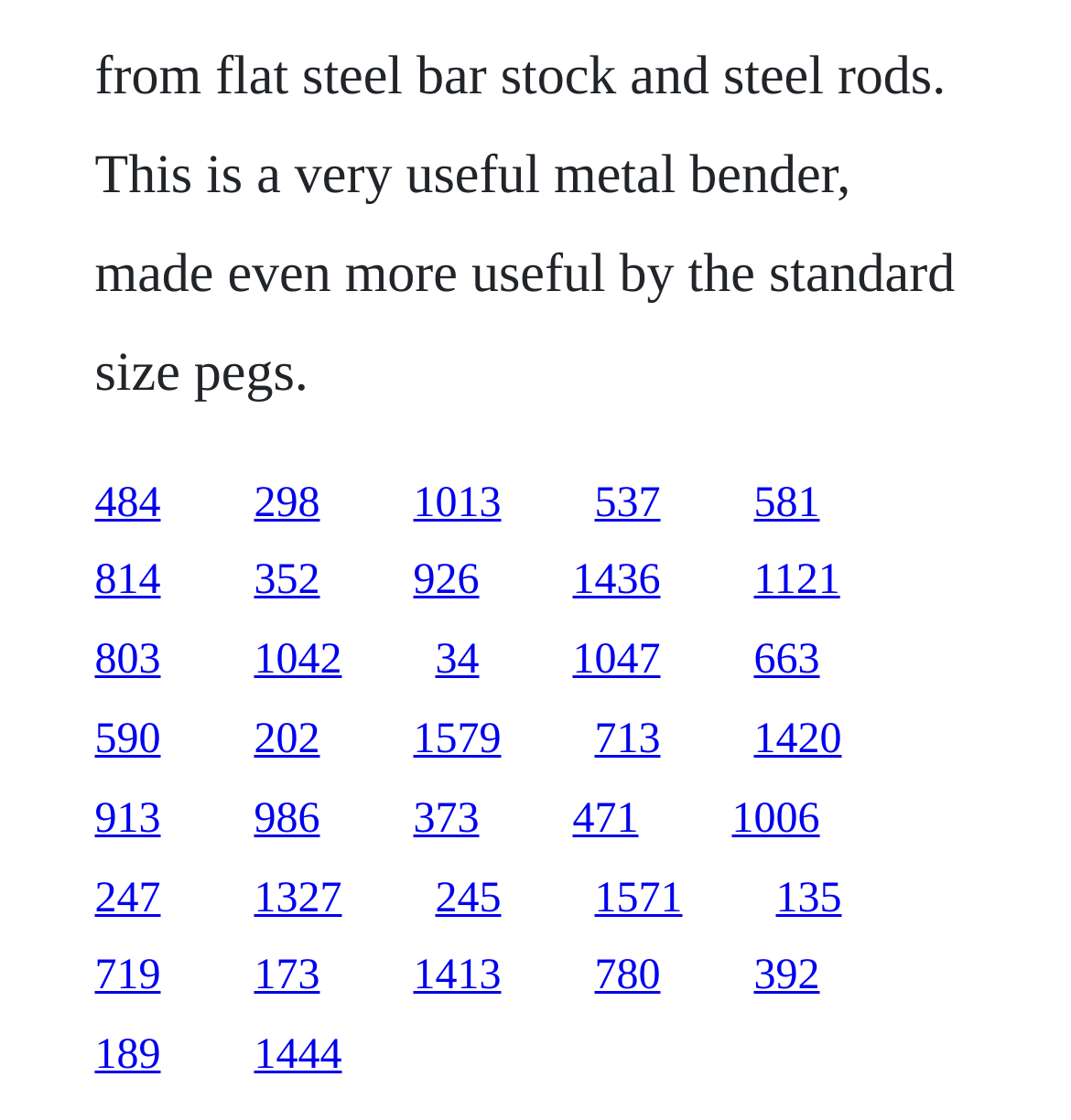Show the bounding box coordinates of the element that should be clicked to complete the task: "click the first link".

[0.088, 0.428, 0.15, 0.47]